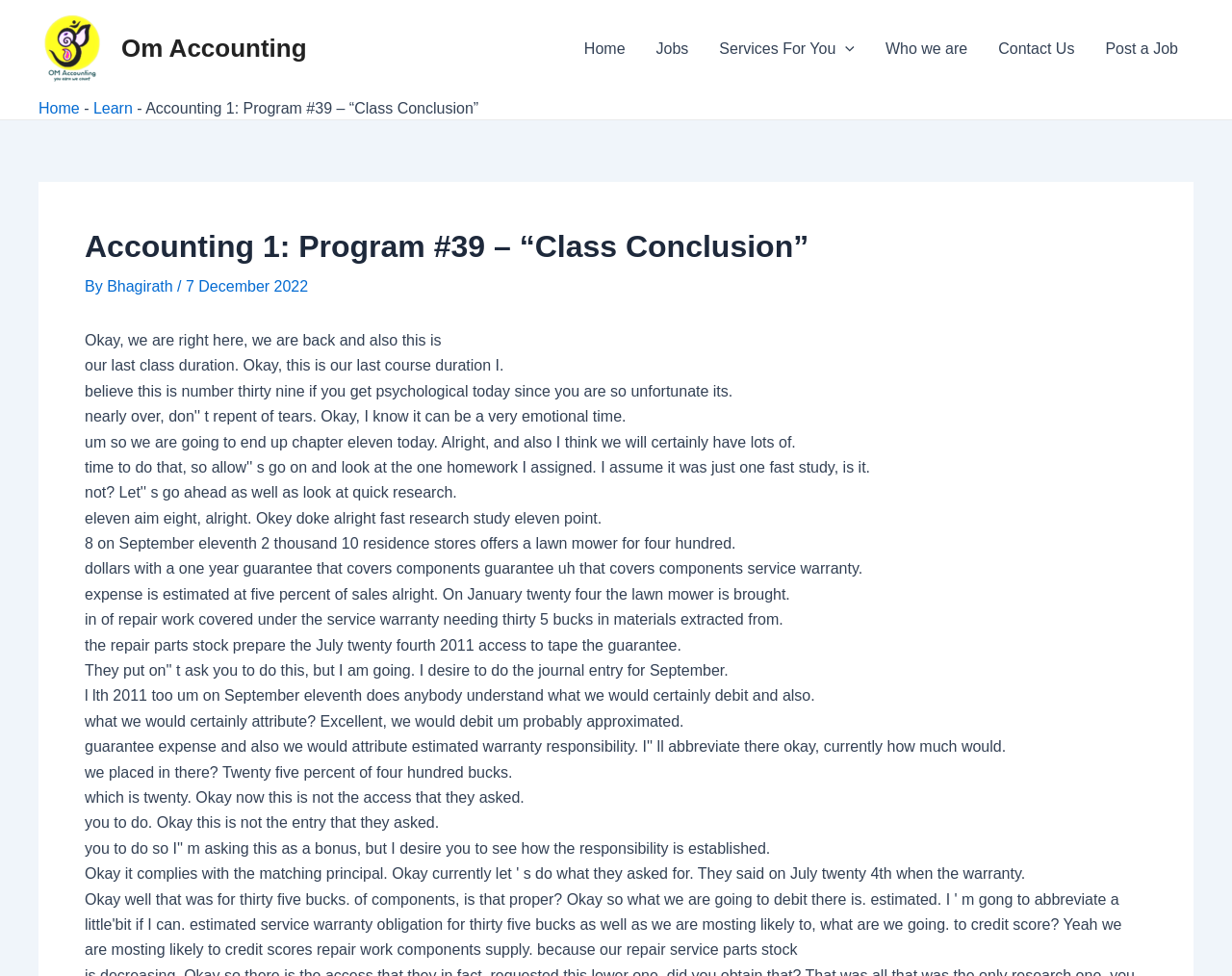What is the date of the current page?
Look at the image and respond with a one-word or short phrase answer.

7 December 2022